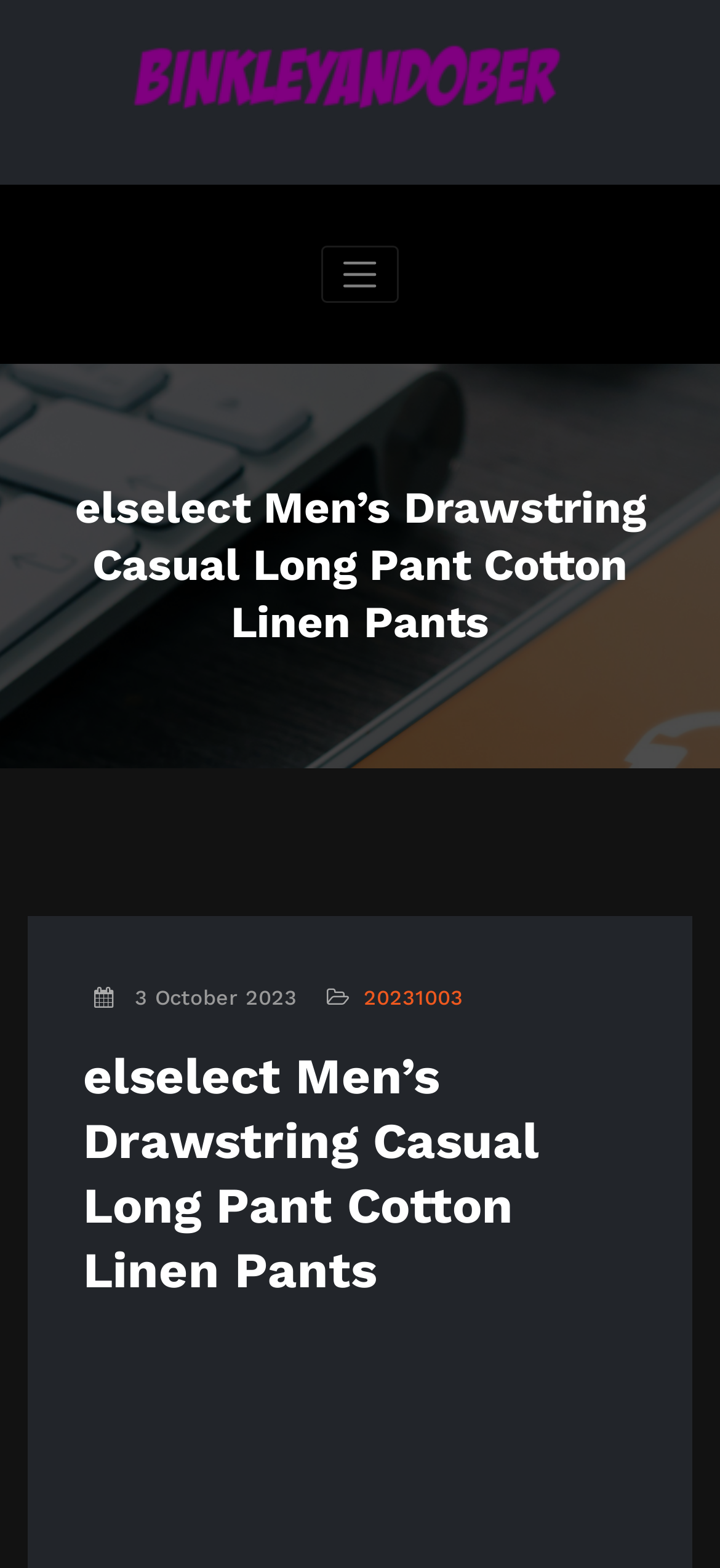Find the bounding box coordinates for the HTML element described as: "aria-label="Toggle navigation"". The coordinates should consist of four float values between 0 and 1, i.e., [left, top, right, bottom].

[0.446, 0.157, 0.554, 0.193]